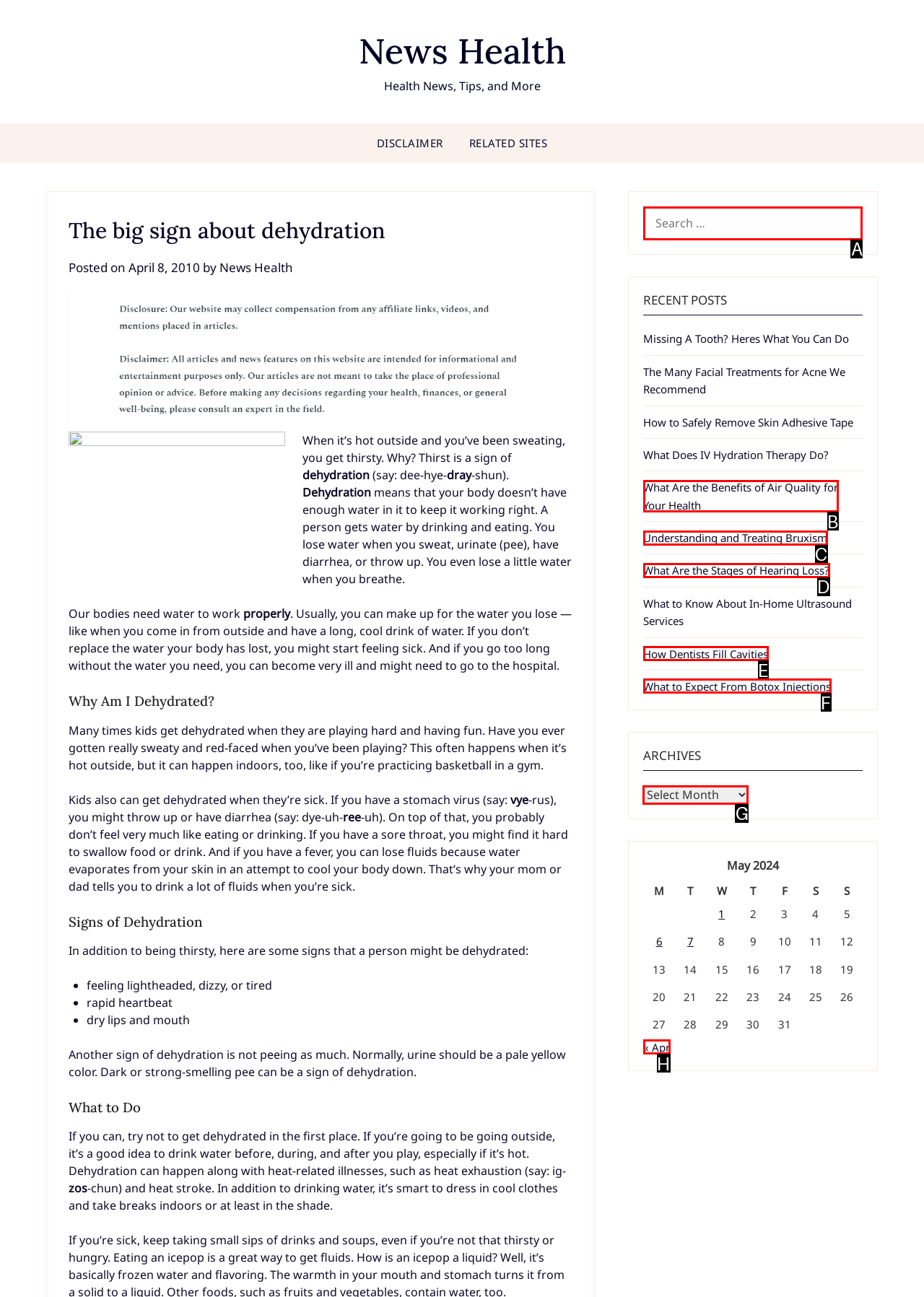Point out the HTML element I should click to achieve the following: select archives Reply with the letter of the selected element.

G